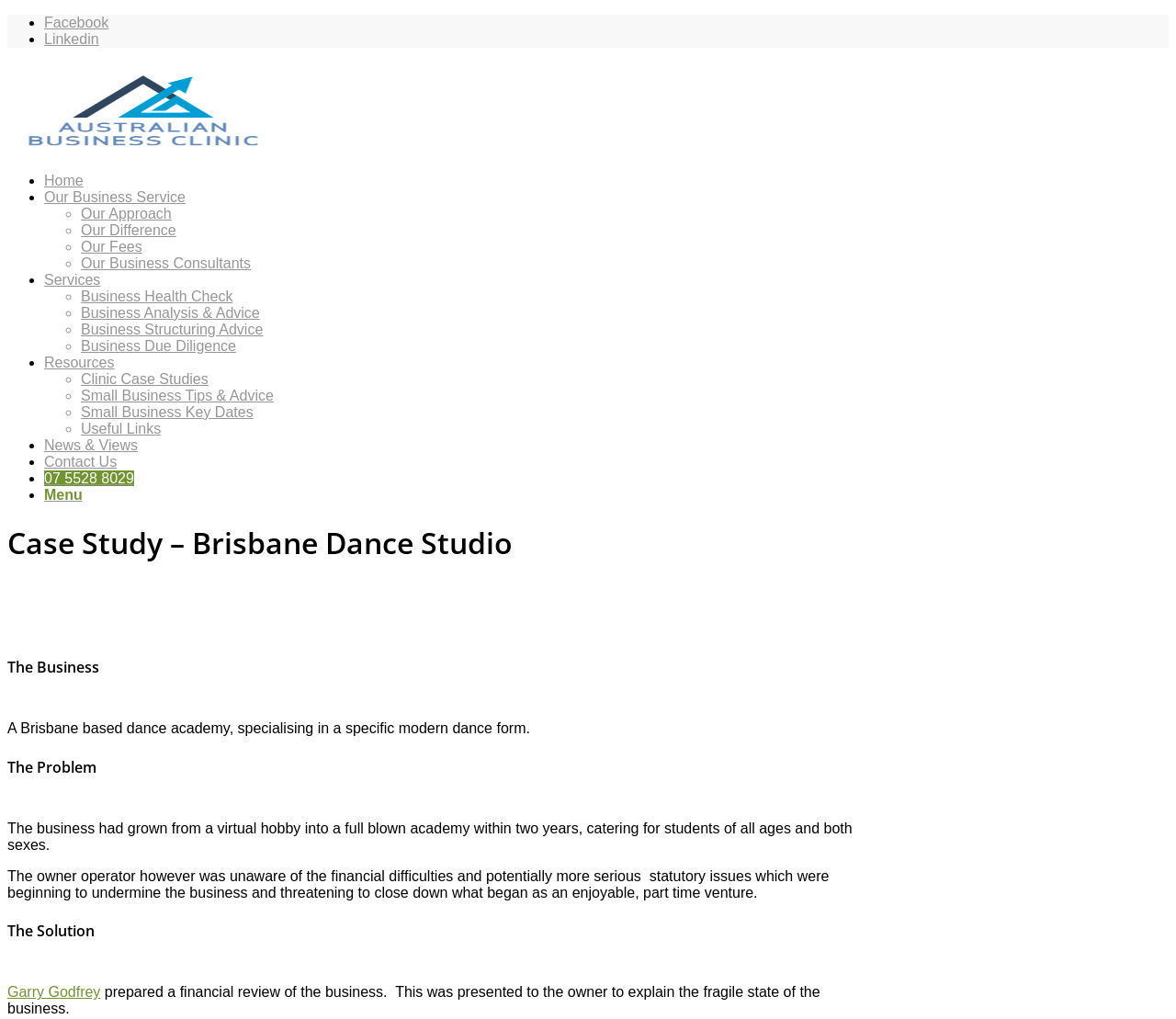Identify the title of the webpage and provide its text content.

Case Study – Brisbane Dance Studio